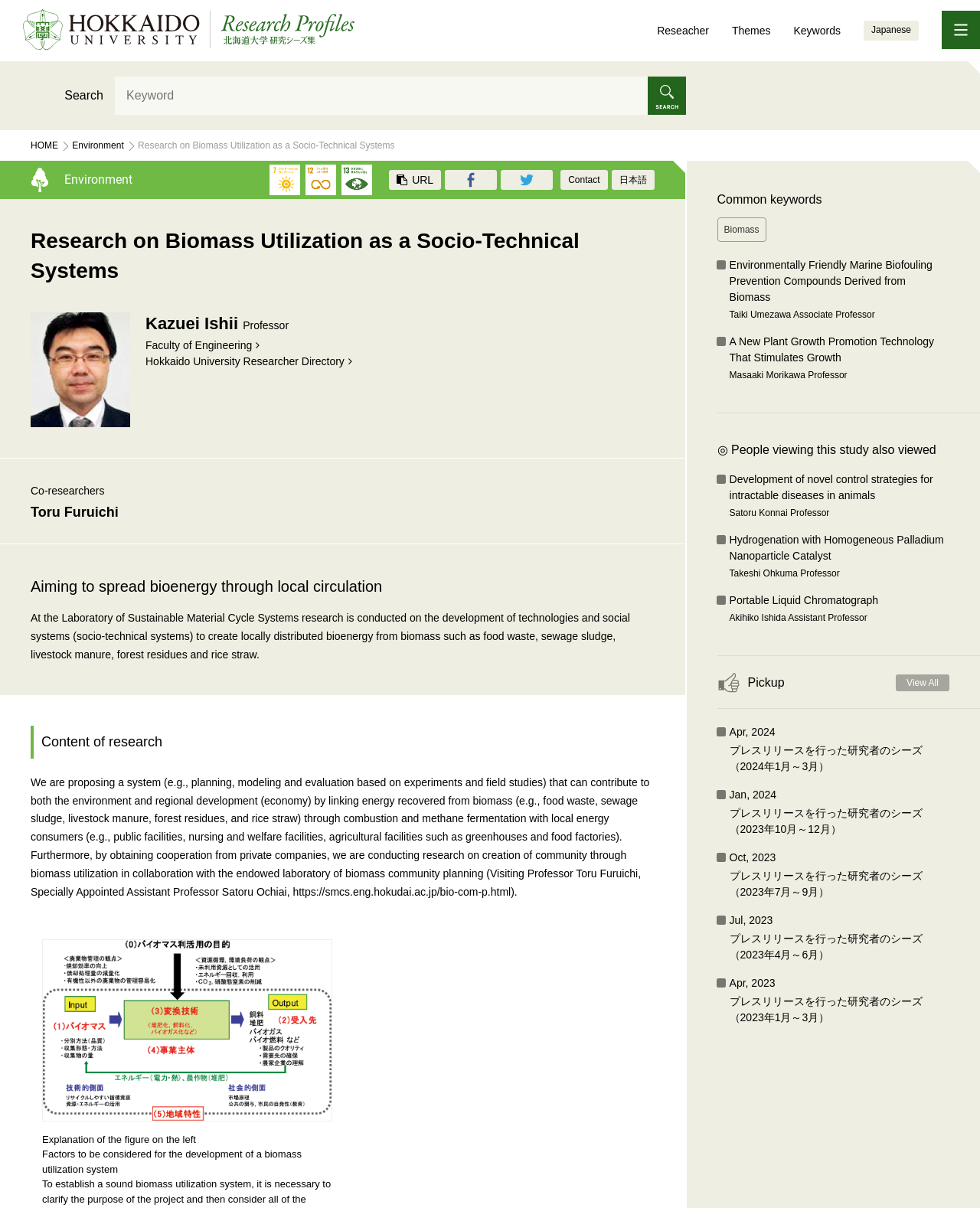Locate the bounding box coordinates of the area where you should click to accomplish the instruction: "Search for a keyword".

[0.117, 0.063, 0.661, 0.095]